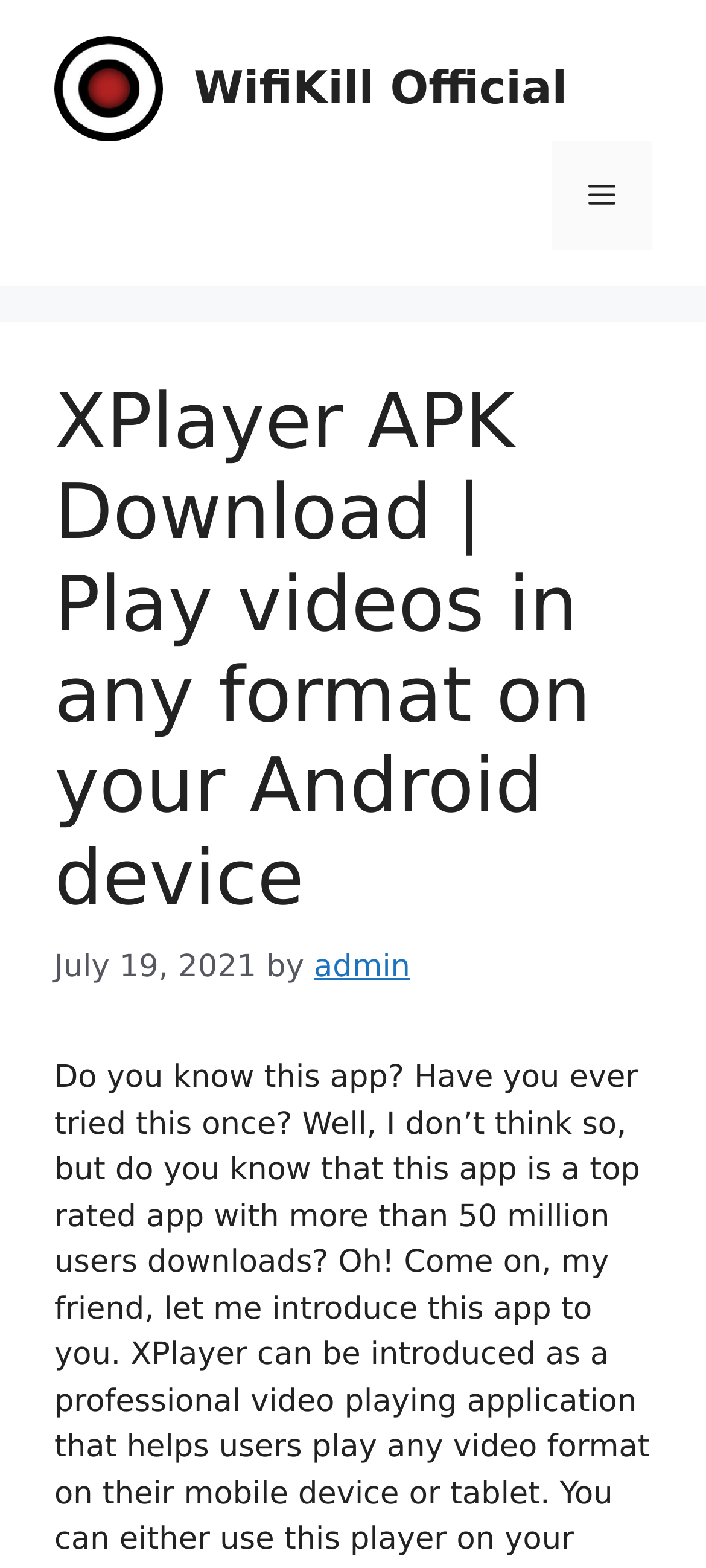Is the navigation menu expanded?
Refer to the image and respond with a one-word or short-phrase answer.

No